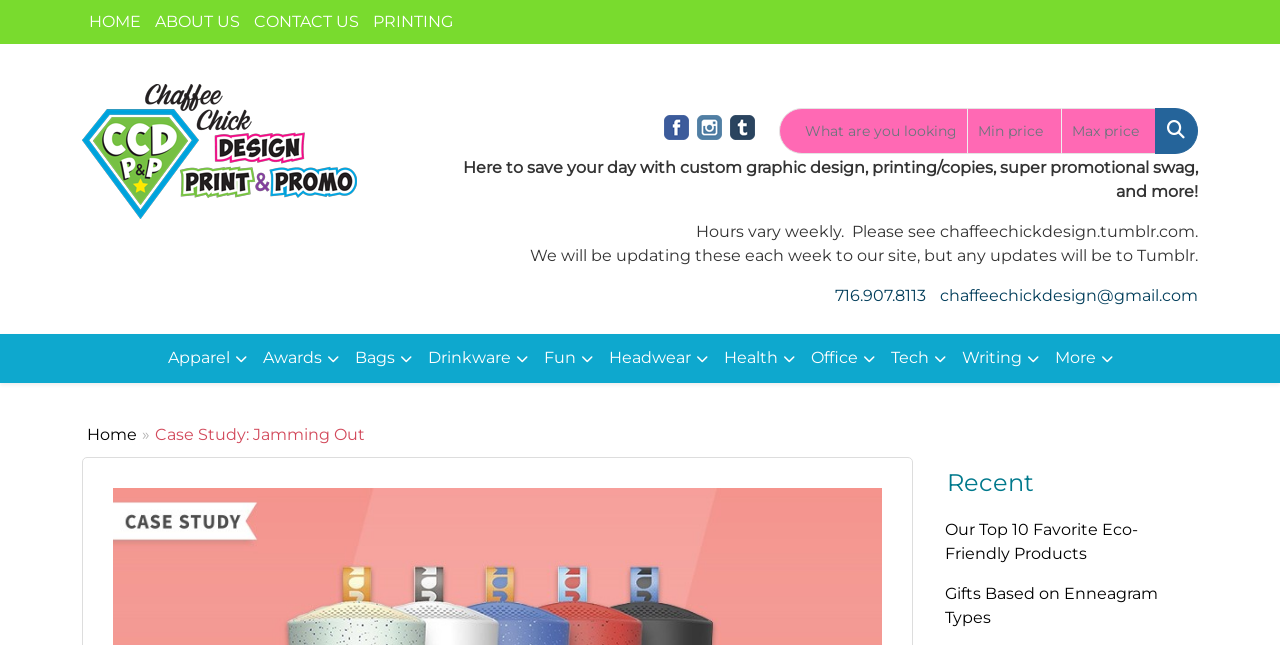Given the description: "Writing", determine the bounding box coordinates of the UI element. The coordinates should be formatted as four float numbers between 0 and 1, [left, top, right, bottom].

[0.745, 0.518, 0.818, 0.594]